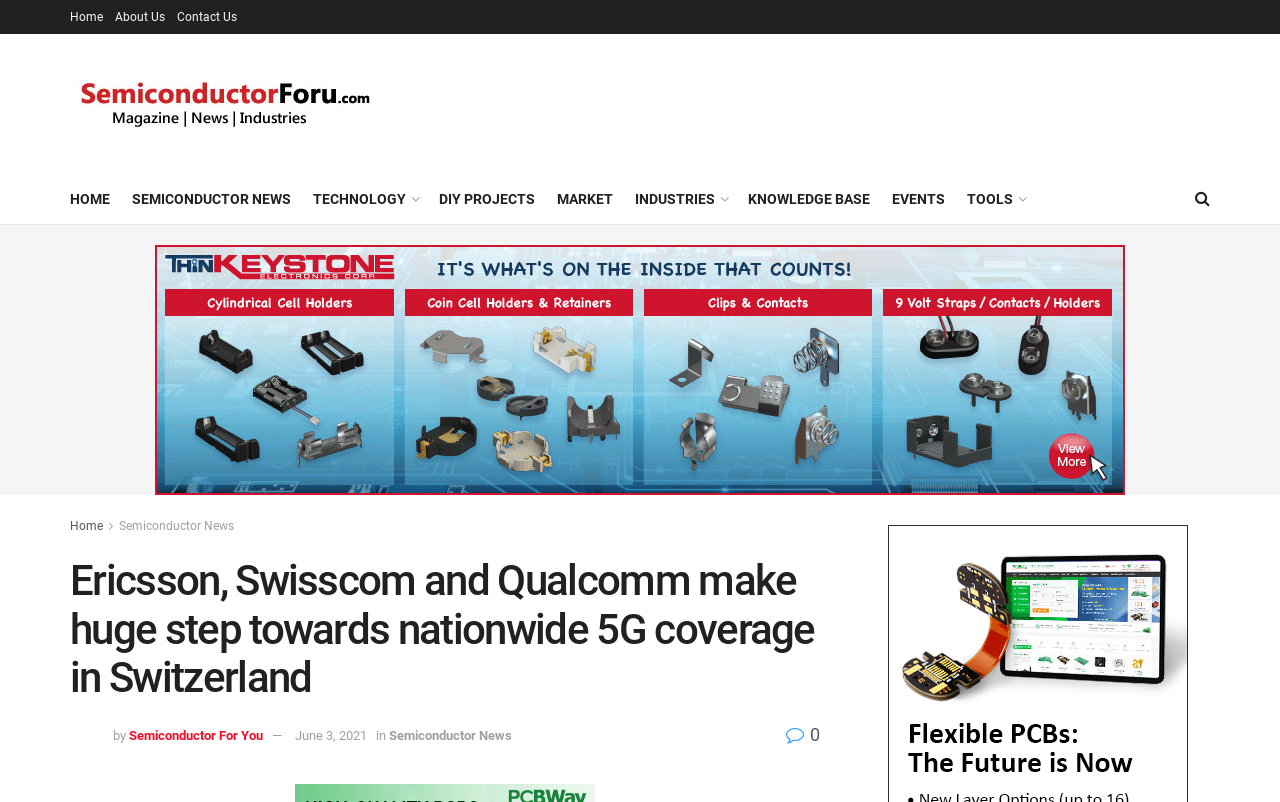Create a detailed summary of the webpage's content and design.

The webpage appears to be a news article or blog post from a website called "Semiconductor for You". At the top of the page, there is a navigation menu with links to various sections of the website, including "Home", "About Us", "Contact Us", and others. Below this menu, there is a prominent heading that reads "Ericsson, Swisscom and Qualcomm make huge step towards nationwide 5G coverage in Switzerland".

To the left of the heading, there is a small image with the text "Semiconductor for You". Below the heading, there is a brief description of the article, which includes the text "by" followed by a link to the author or publication, and the date "June 3, 2021". There are also links to related categories, such as "Semiconductor News", and a button with a bell icon and the text "0".

The page has a simple and organized layout, with a focus on the main article content. There are no prominent images or graphics aside from the small logo and icon images. The overall design is clean and easy to navigate, with clear headings and concise text.